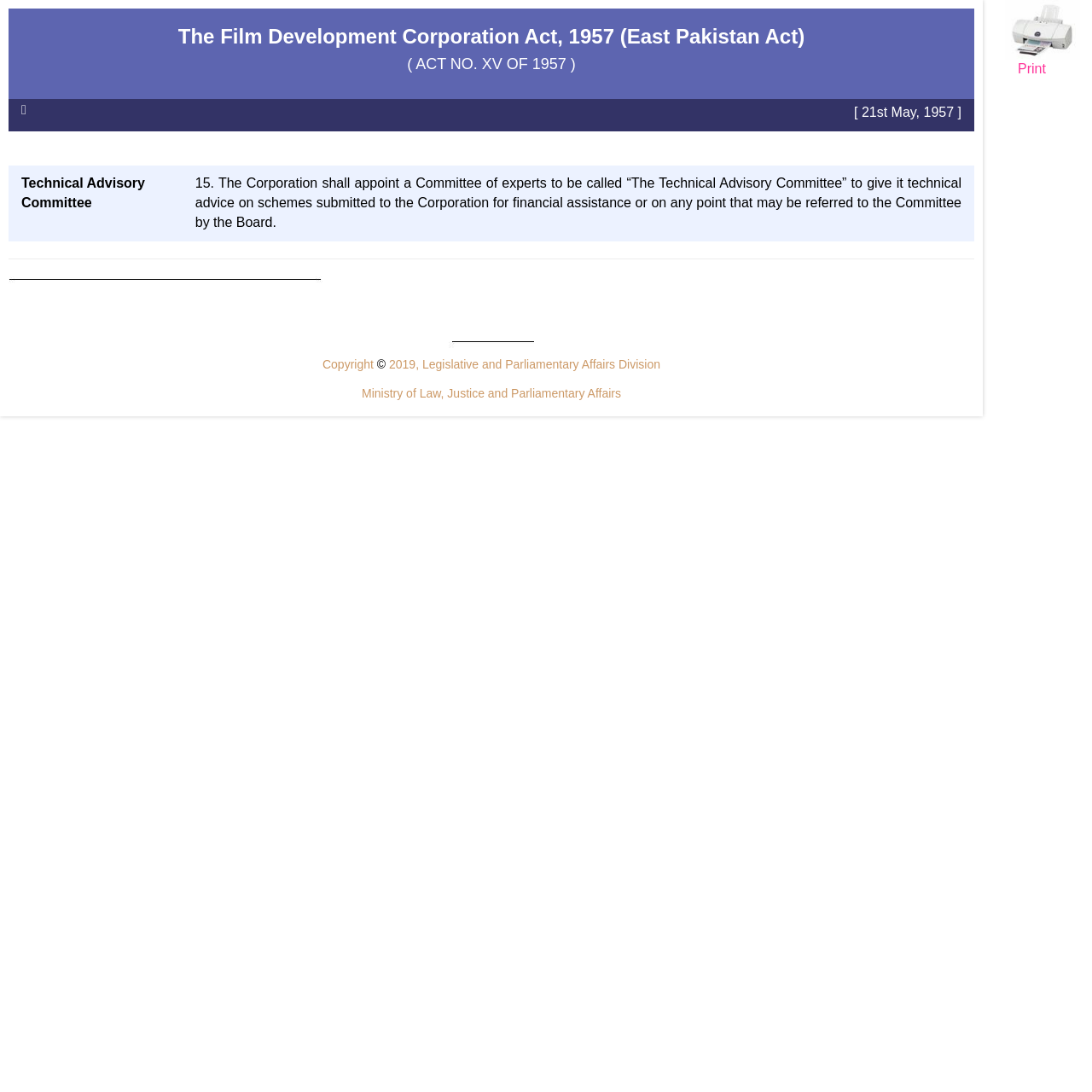Use one word or a short phrase to answer the question provided: 
What is the purpose of the Technical Advisory Committee?

To give technical advice